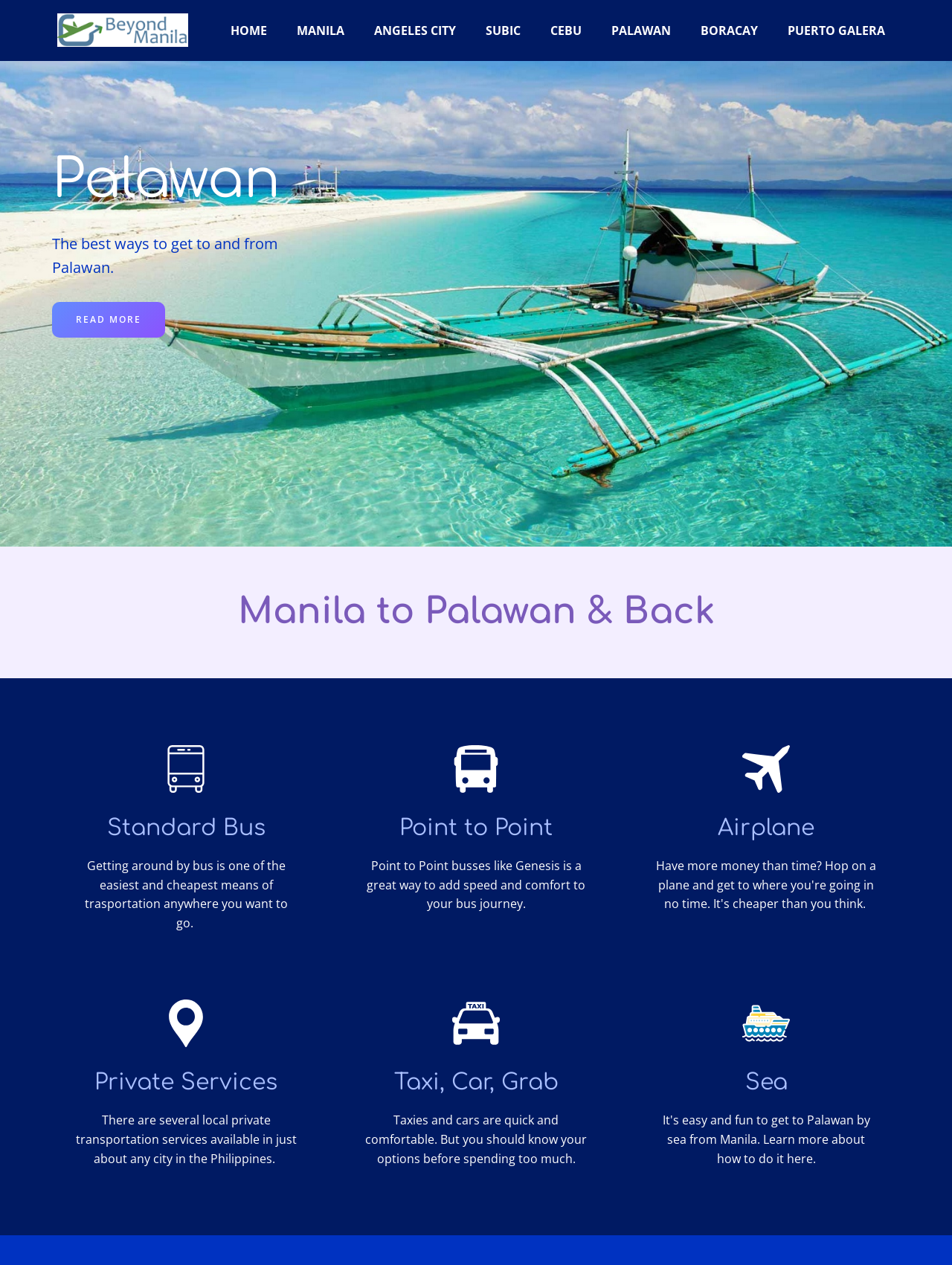Find the UI element described as: "parent_node: HOME title="None"" and predict its bounding box coordinates. Ensure the coordinates are four float numbers between 0 and 1, [left, top, right, bottom].

[0.06, 0.011, 0.198, 0.037]